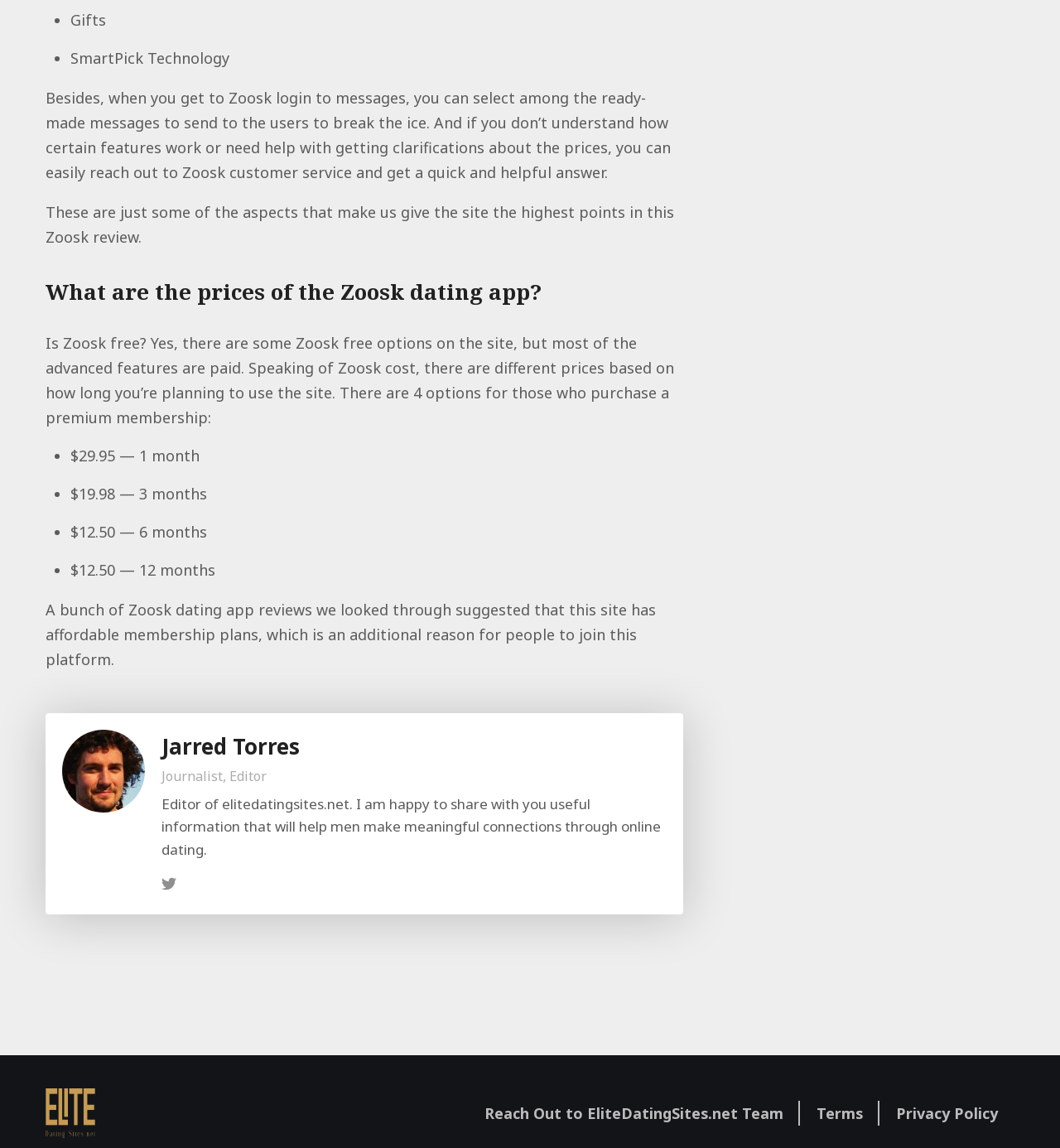Given the description of the UI element: "About us", predict the bounding box coordinates in the form of [left, top, right, bottom], with each value being a float between 0 and 1.

None